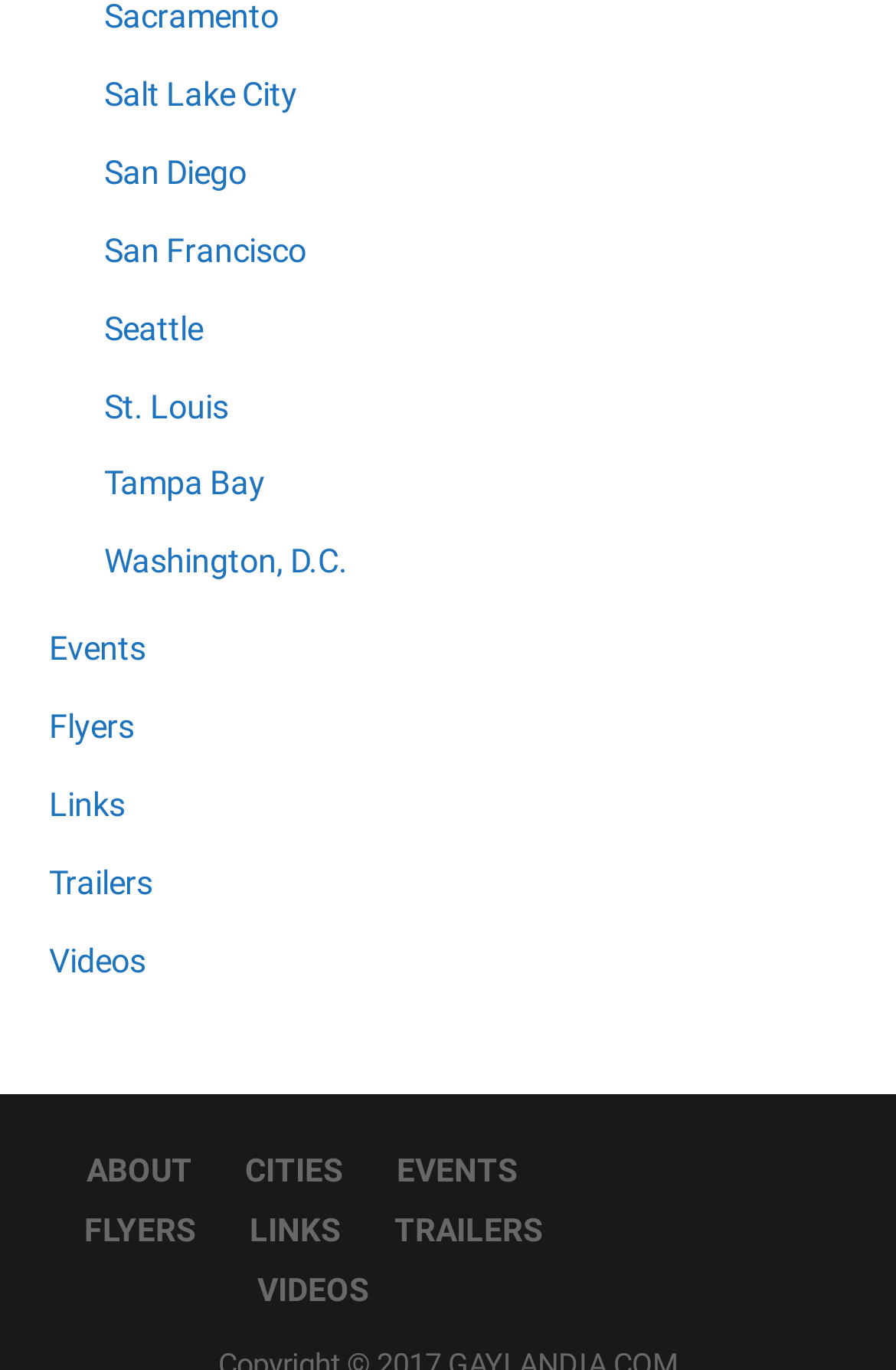How many categories are there on the bottom section?
Please answer the question with as much detail and depth as you can.

I examined the bottom section of the webpage and found the categories, which are ABOUT, CITIES, EVENTS, FLYERS, LINKS, TRAILERS, and VIDEOS. There are 6 categories on the bottom section.